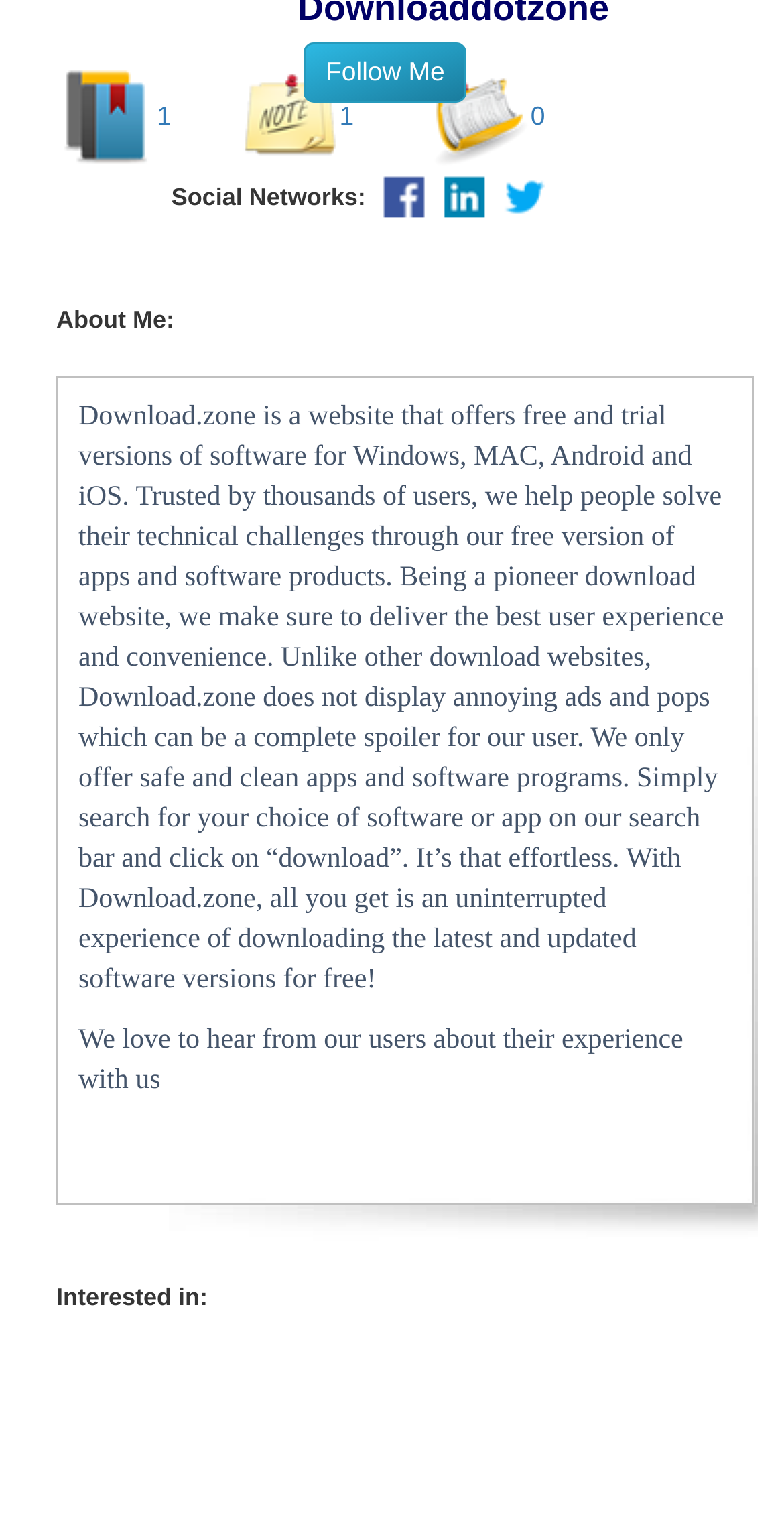Using the description: "parent_node: Downloaddotzone name="ctl00$MainPlaceHolder$dtvProfileDetails$cmdFollowUser" value="Follow Me"", determine the UI element's bounding box coordinates. Ensure the coordinates are in the format of four float numbers between 0 and 1, i.e., [left, top, right, bottom].

[0.387, 0.027, 0.596, 0.067]